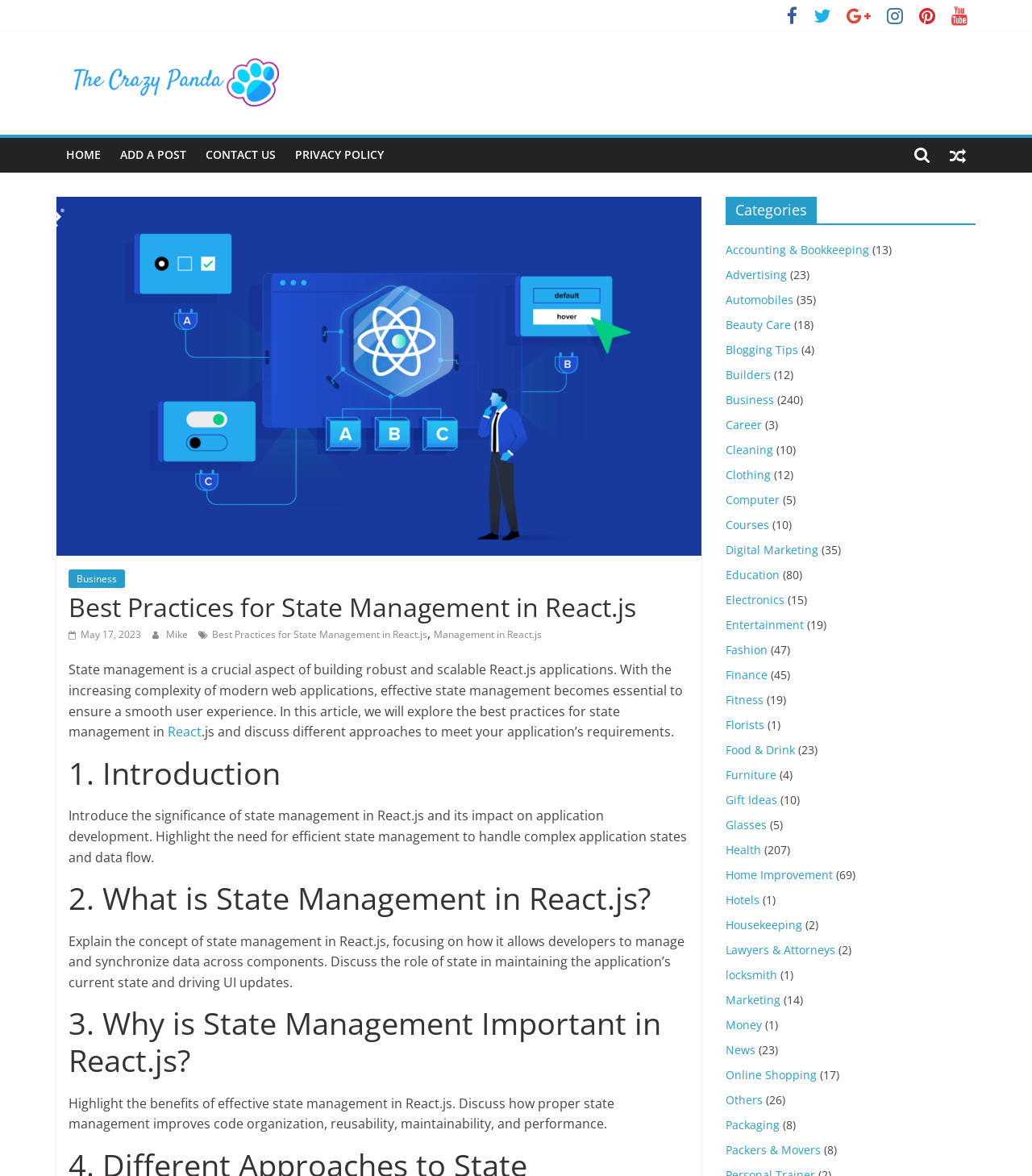What is the topic of the article?
Look at the image and respond with a single word or a short phrase.

State Management in React.js